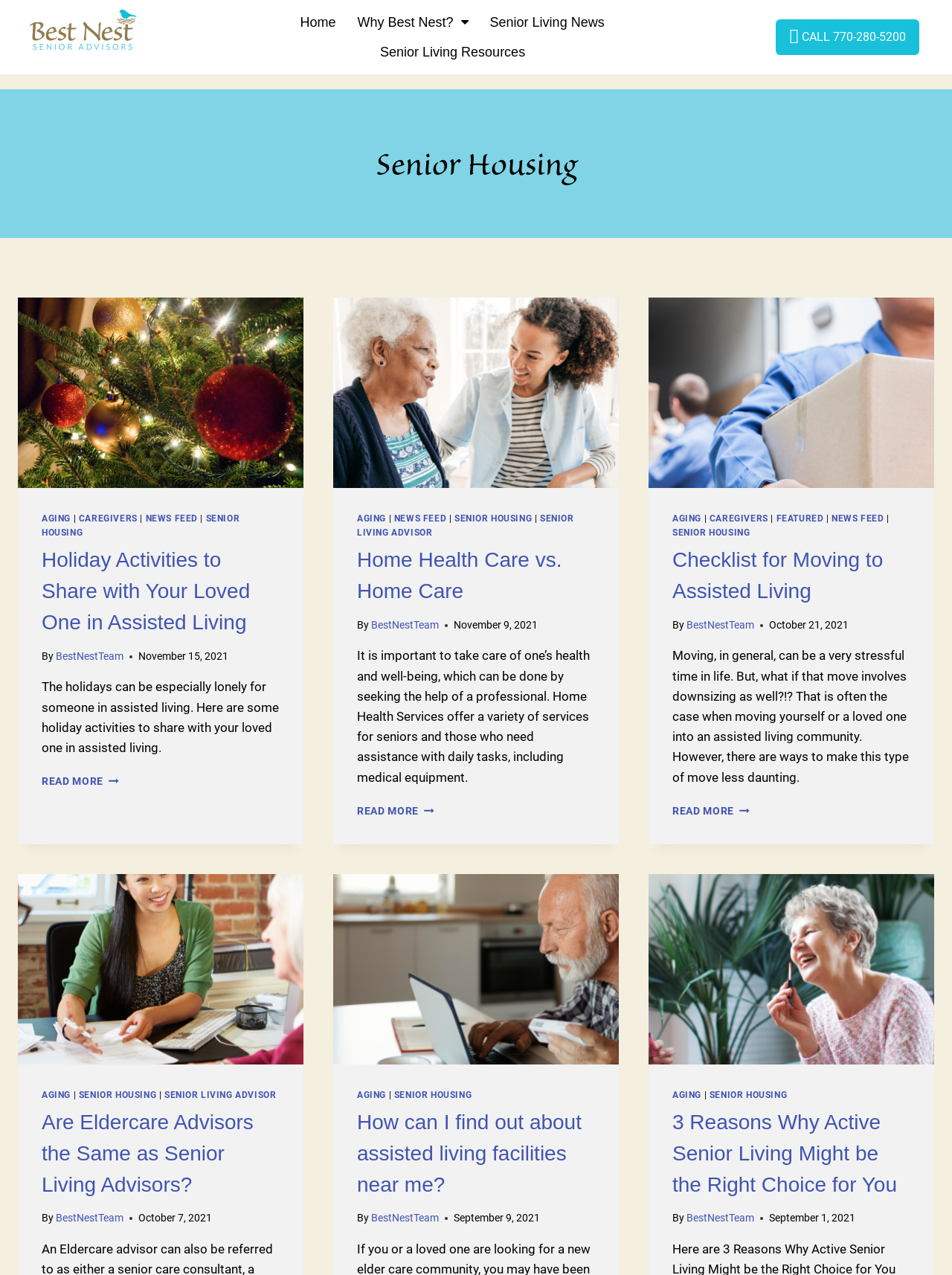Based on the element description, predict the bounding box coordinates (top-left x, top-left y, bottom-right x, bottom-right y) for the UI element in the screenshot: Senior Housing

[0.706, 0.414, 0.788, 0.422]